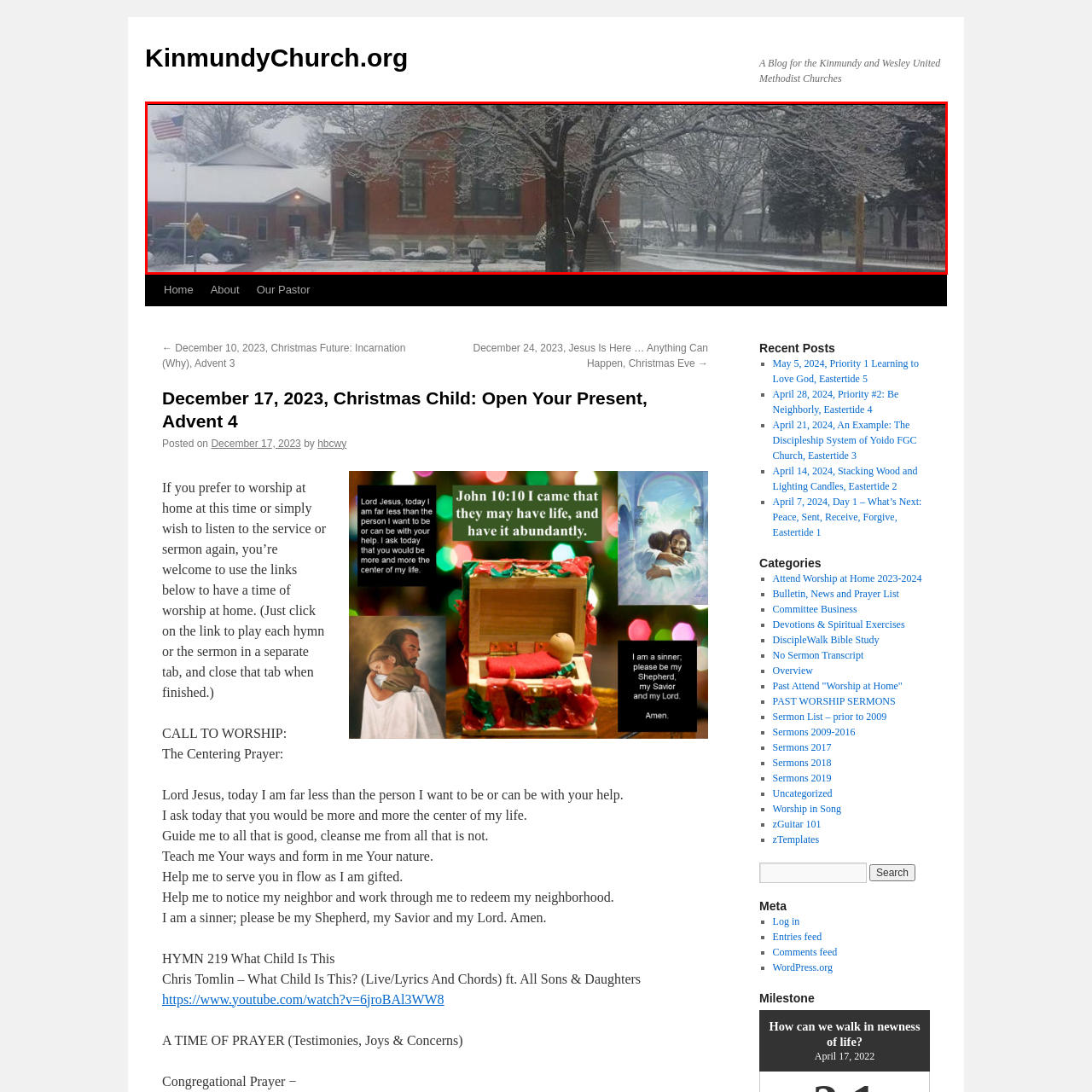What is the purpose of the scene depicted in the image?
Focus on the part of the image marked with a red bounding box and deliver an in-depth answer grounded in the visual elements you observe.

The caption states that the snowy landscape creates a tranquil ambiance, inviting community members and visitors alike to engage in the seasonal spirit of togetherness and worship as part of the Kinmundy and Wesley United Methodist Churches, suggesting that the purpose of the scene is to invite community members to engage in the seasonal spirit.